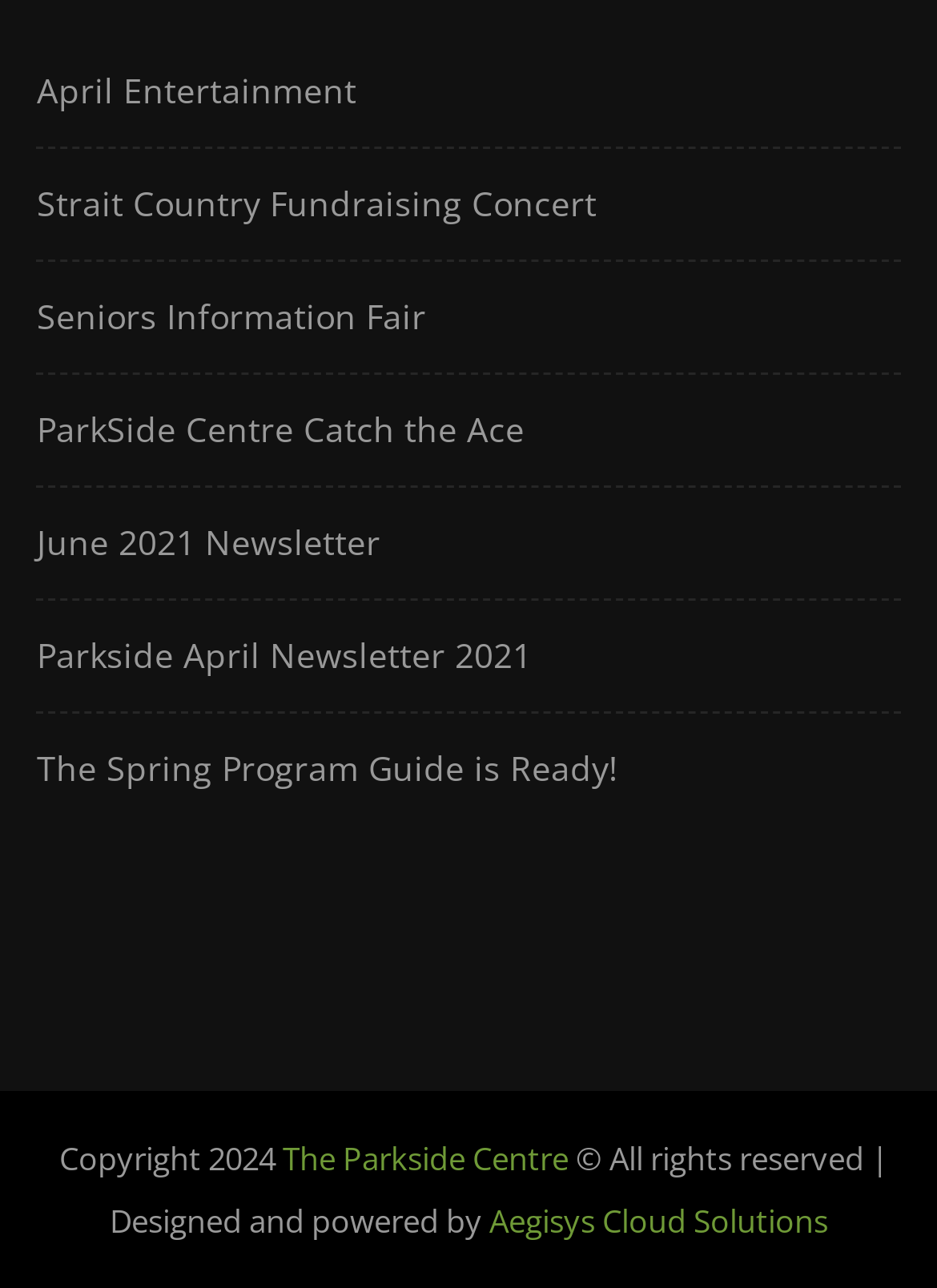Can you specify the bounding box coordinates of the area that needs to be clicked to fulfill the following instruction: "visit April Entertainment"?

[0.039, 0.053, 0.38, 0.088]